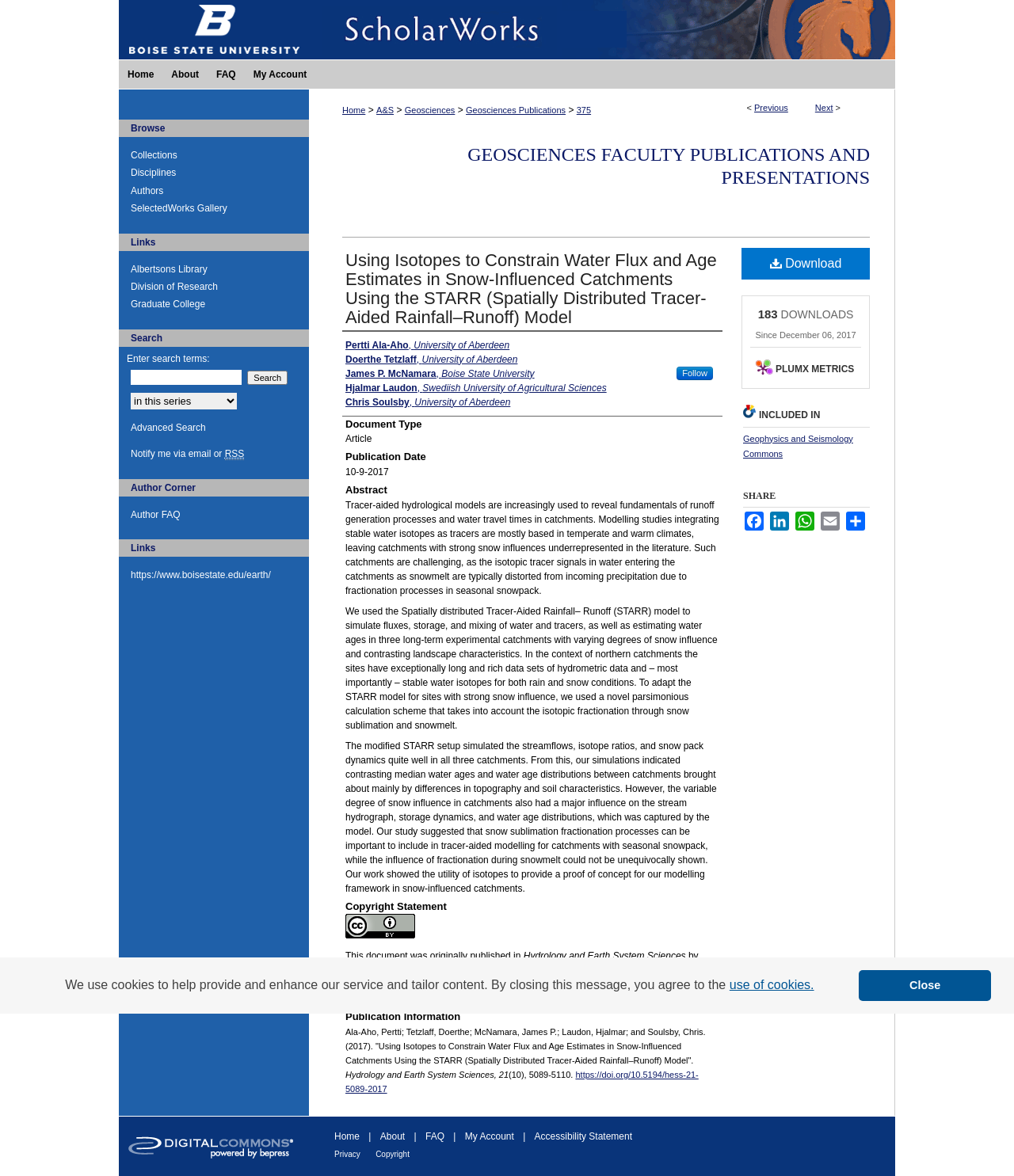Look at the image and write a detailed answer to the question: 
What is the name of the university logo?

I found the answer by looking at the image element with the bounding box coordinates [0.117, 0.0, 0.305, 0.051] and the corresponding link element with the text 'Boise State University Logo'.